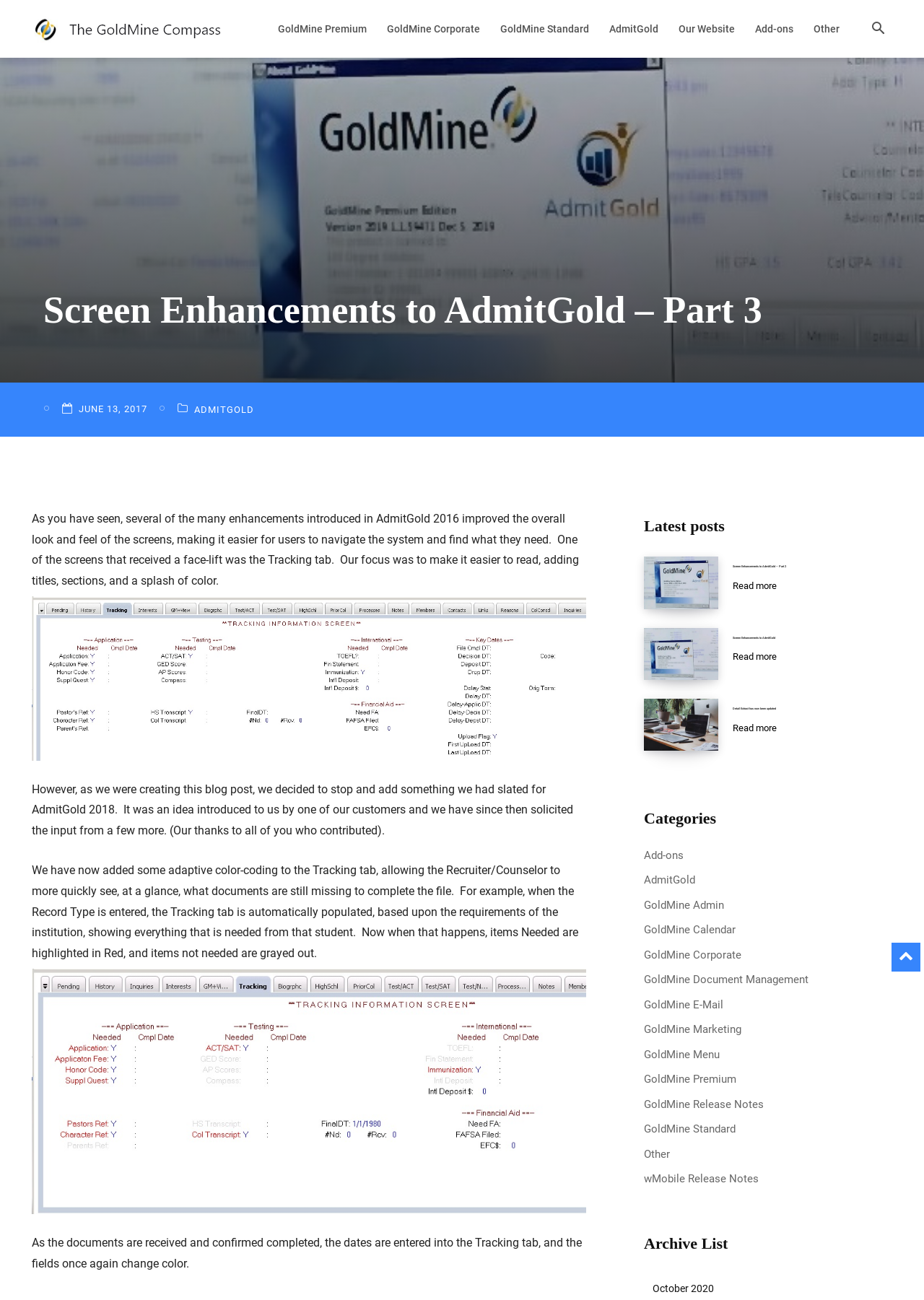Pinpoint the bounding box coordinates for the area that should be clicked to perform the following instruction: "Click the 'The GoldMine Compass' link".

[0.031, 0.0, 0.24, 0.044]